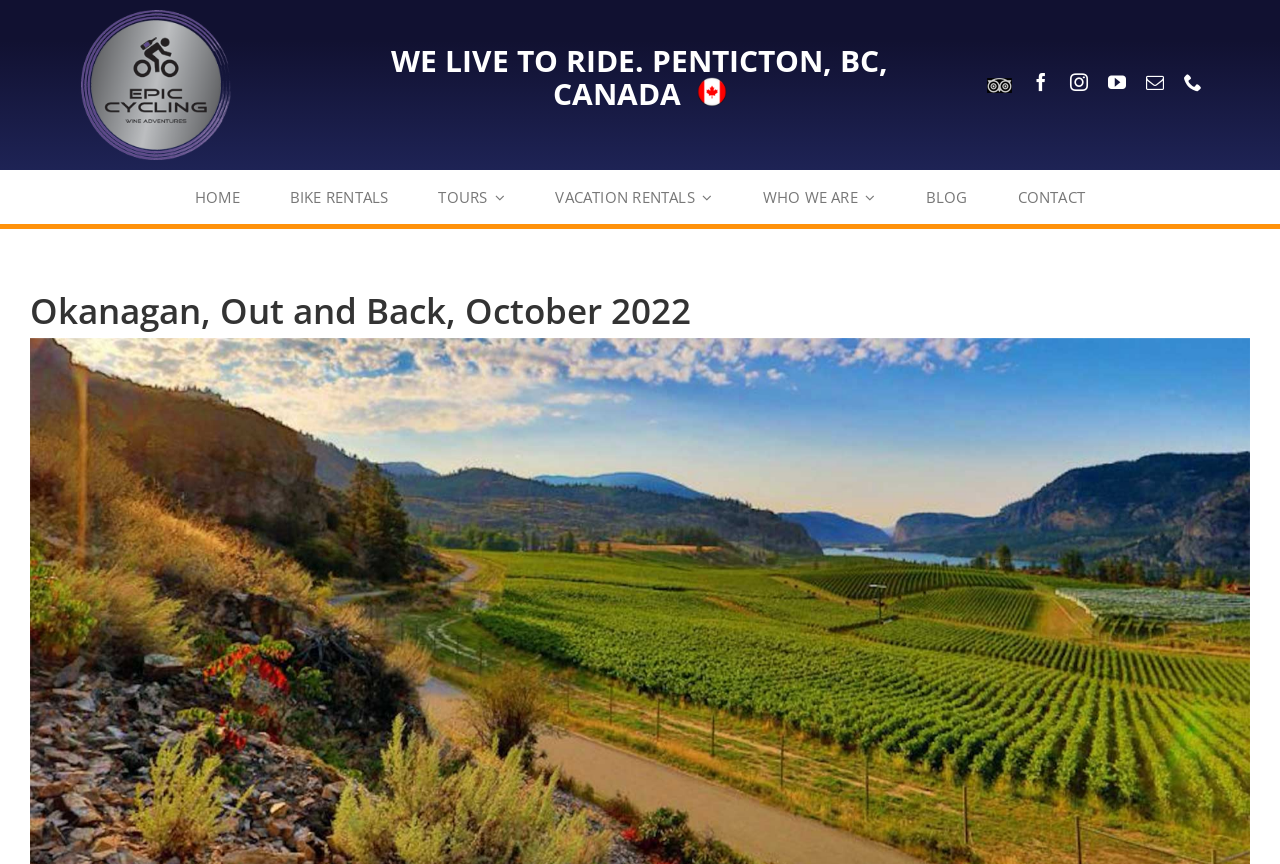Identify and provide the main heading of the webpage.

Okanagan, Out and Back, October 2022